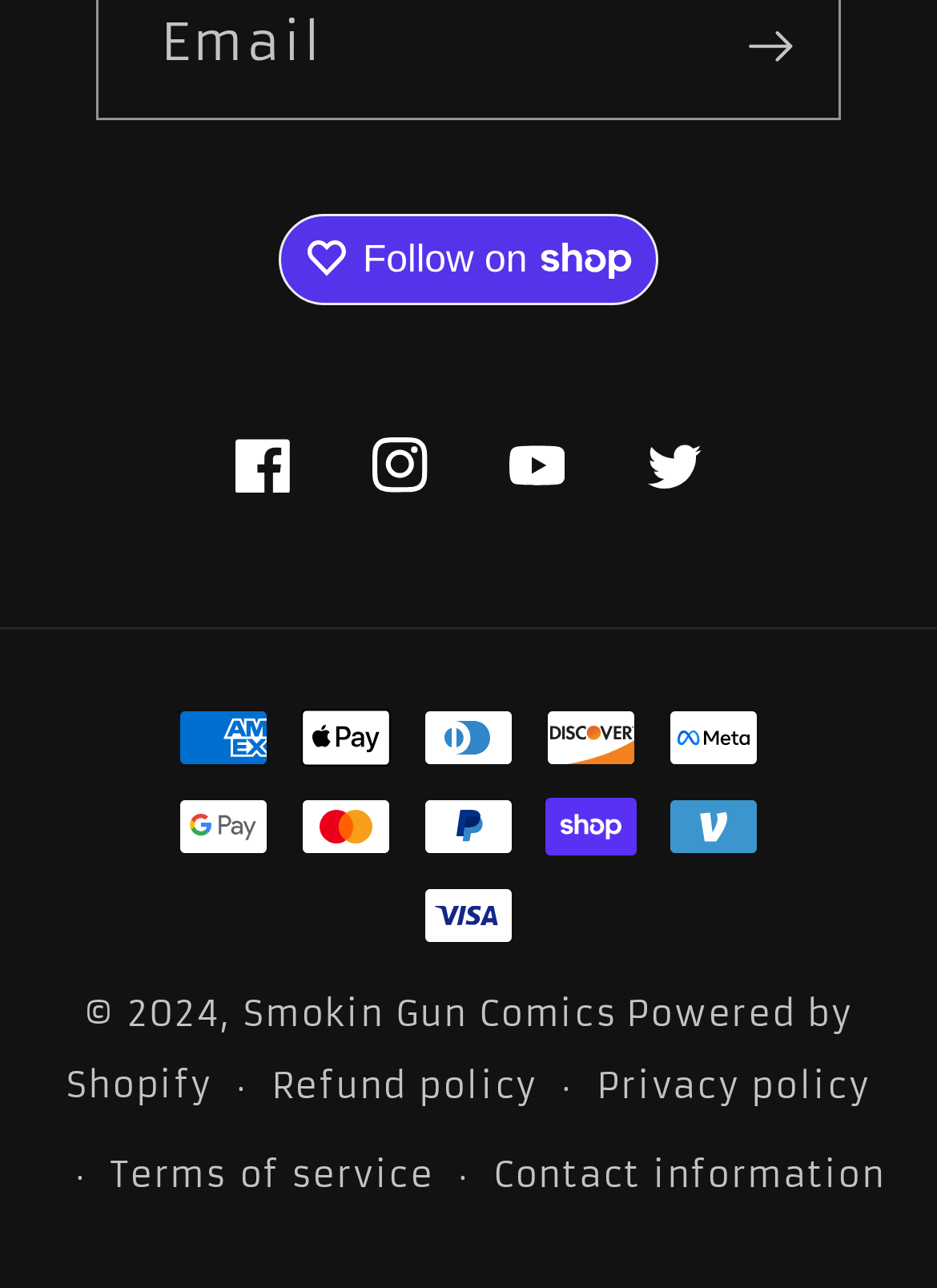What social media platforms are available?
Please provide a single word or phrase based on the screenshot.

Facebook, Instagram, YouTube, Twitter